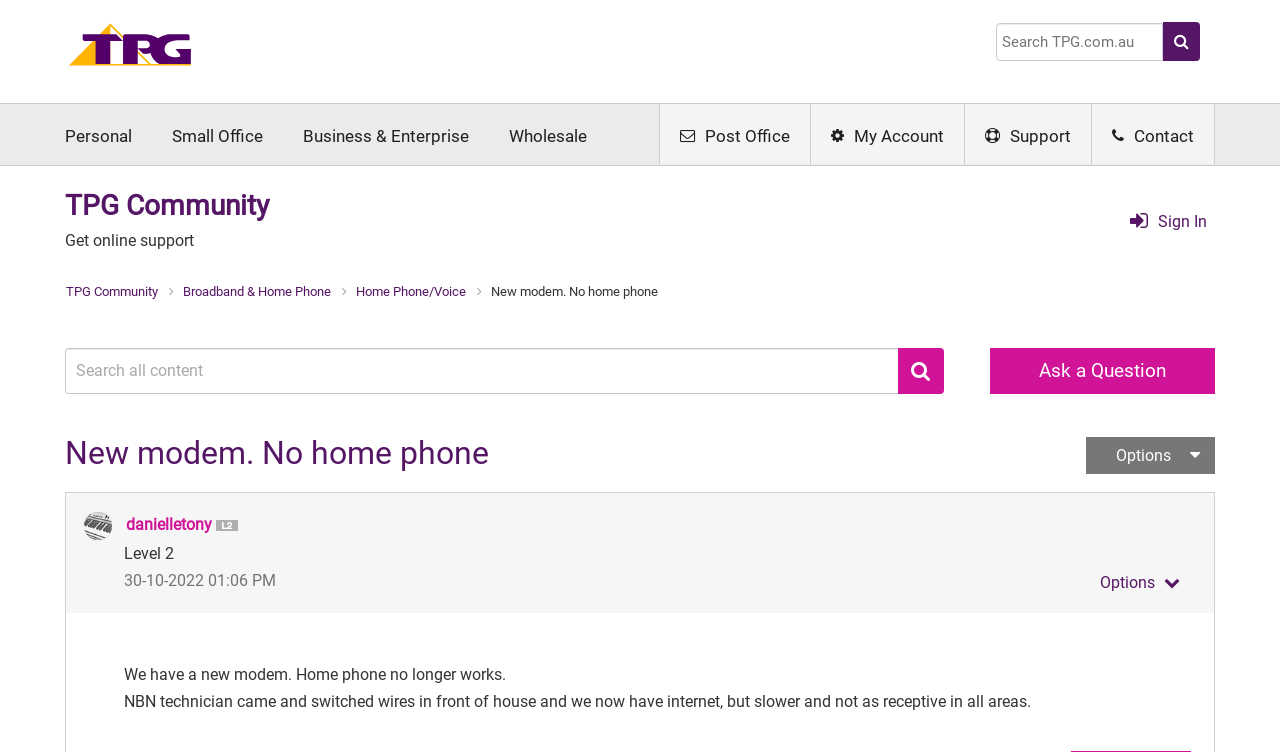Answer this question in one word or a short phrase: What is the topic of the current post?

New modem. No home phone